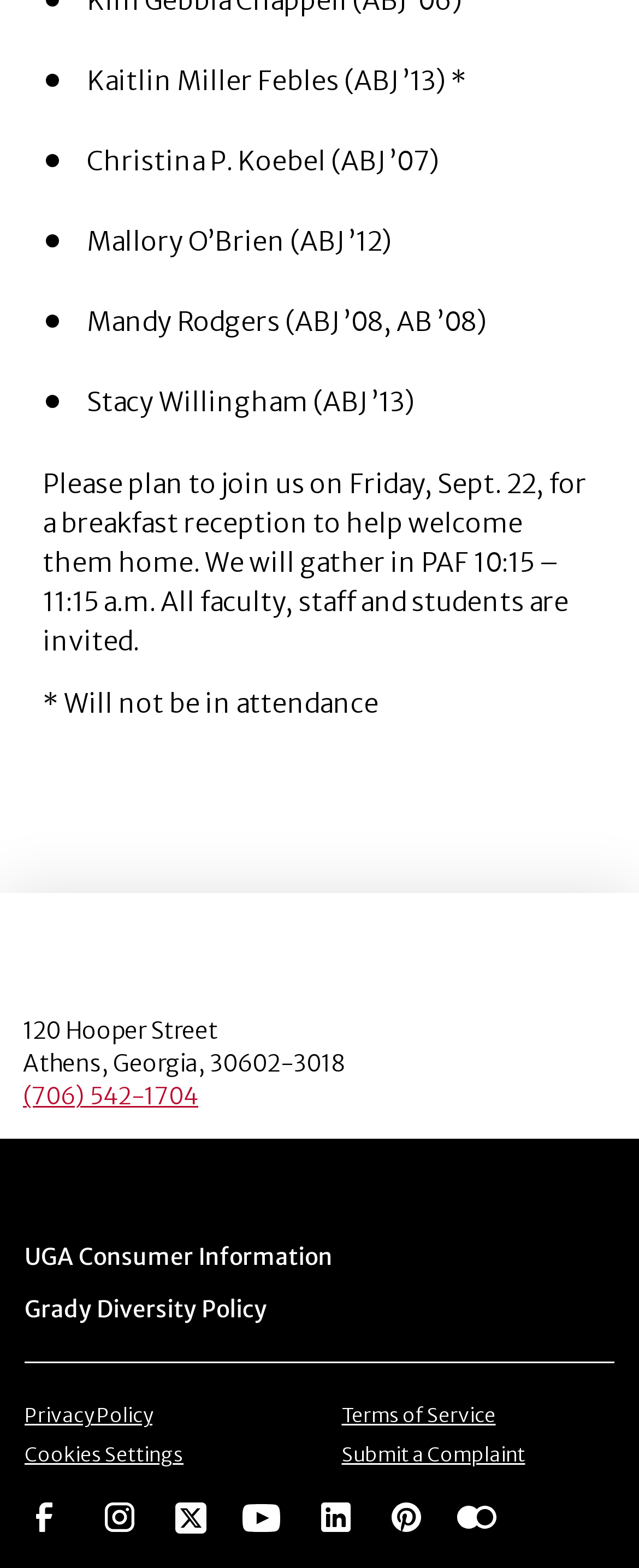Locate the coordinates of the bounding box for the clickable region that fulfills this instruction: "View the address".

[0.036, 0.648, 0.341, 0.667]